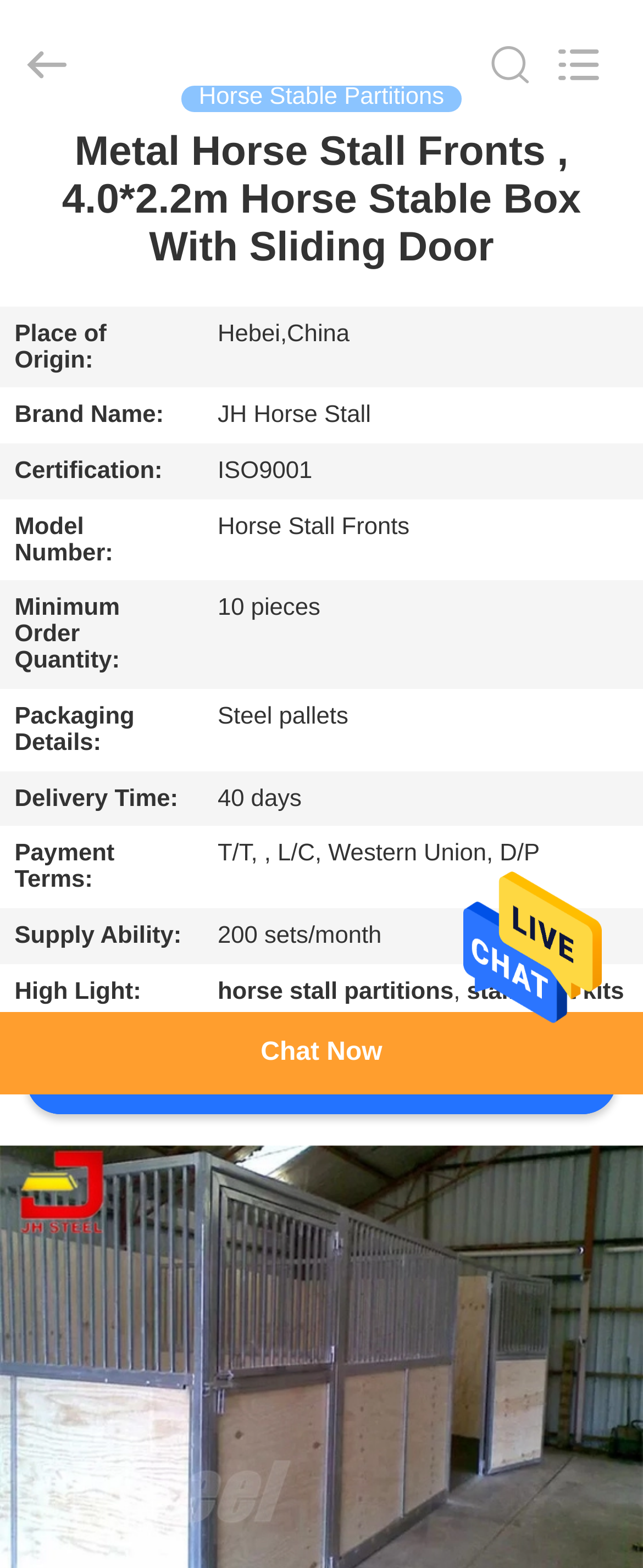Please identify the webpage's heading and generate its text content.

Metal Horse Stall Fronts , 4.0*2.2m Horse Stable Box With Sliding Door